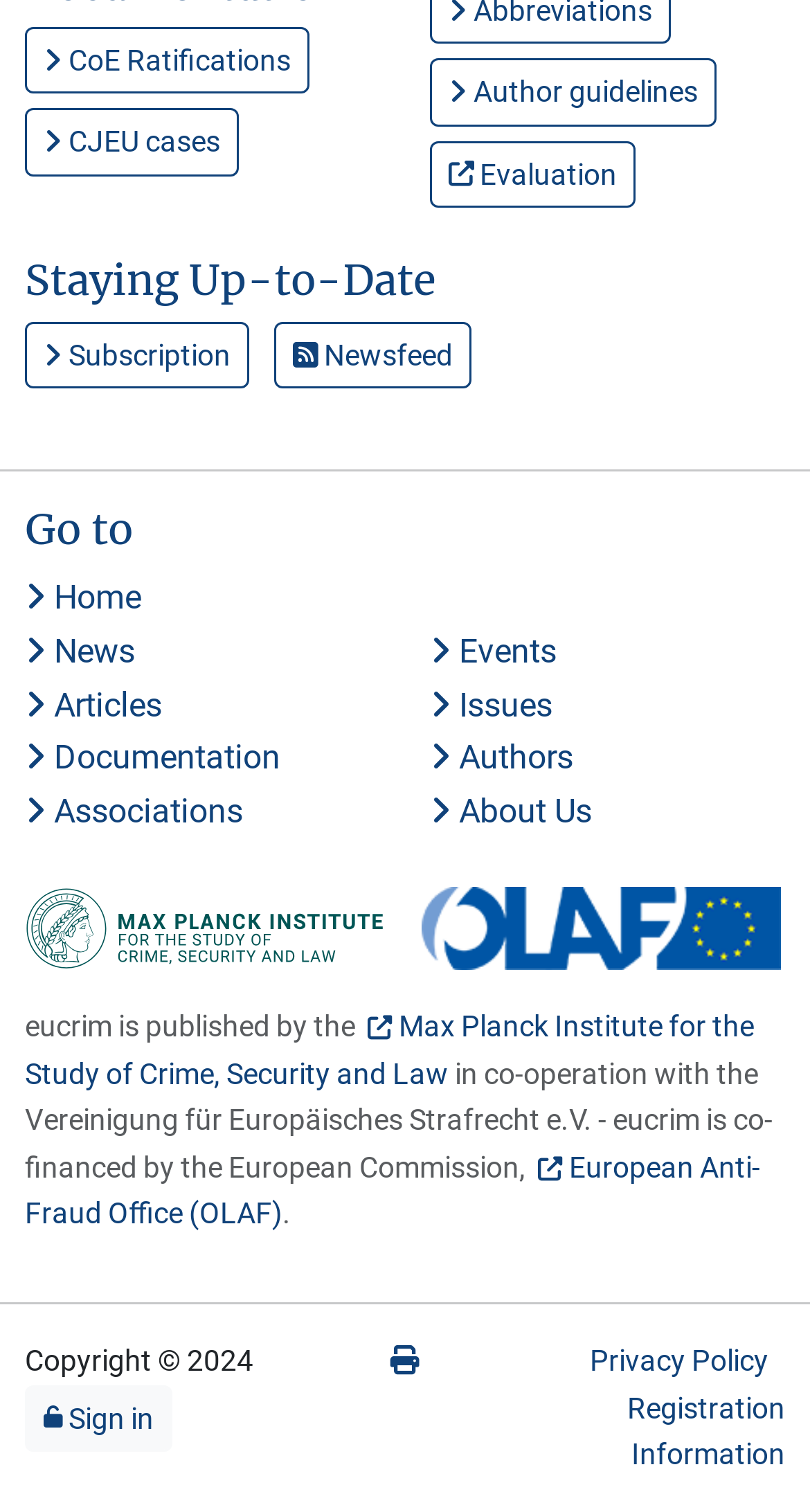Identify the bounding box coordinates of the area you need to click to perform the following instruction: "Go to Home".

[0.031, 0.382, 0.174, 0.409]